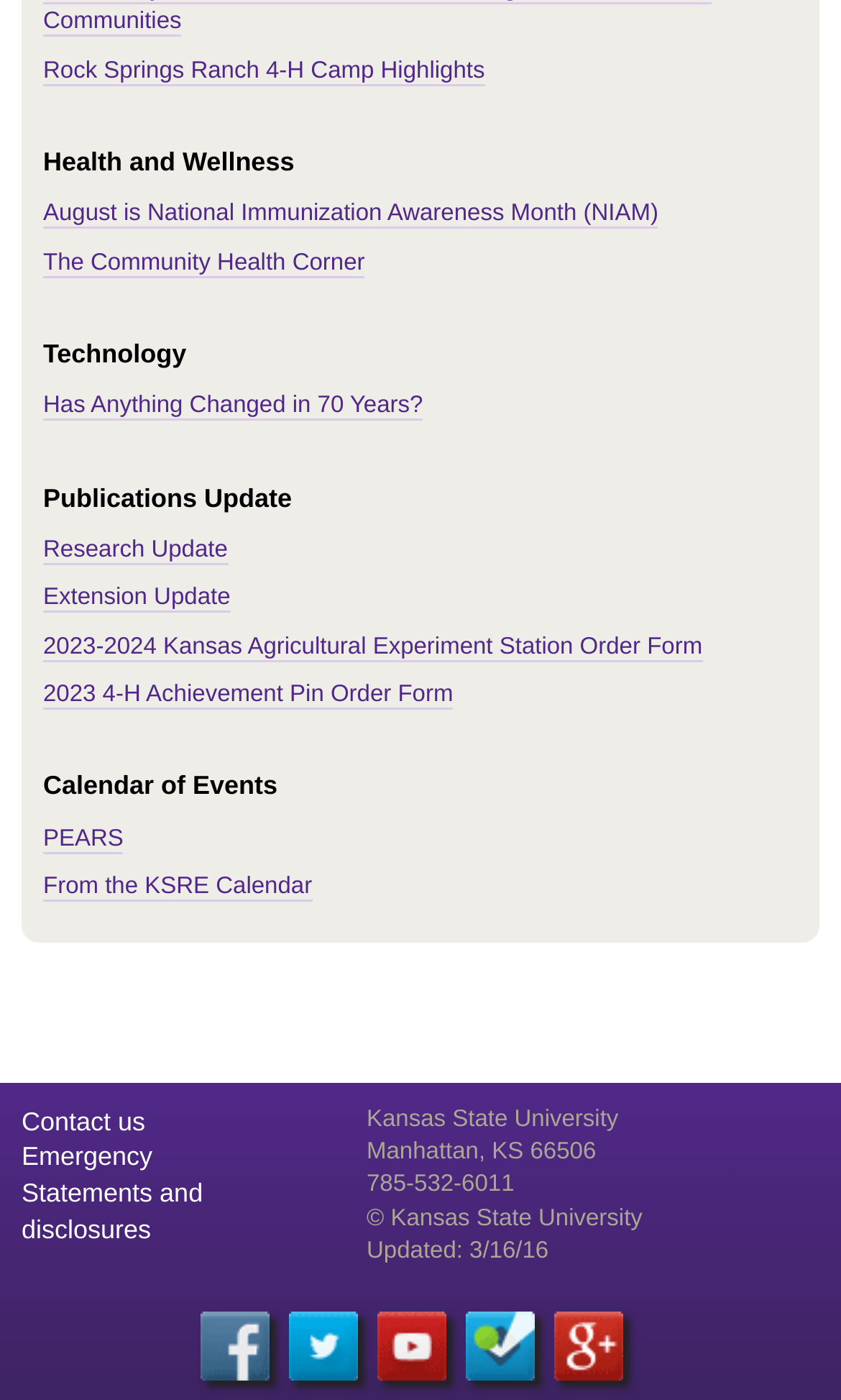Could you provide the bounding box coordinates for the portion of the screen to click to complete this instruction: "Learn about Rock Springs Ranch 4-H Camp Highlights"?

[0.051, 0.041, 0.576, 0.061]